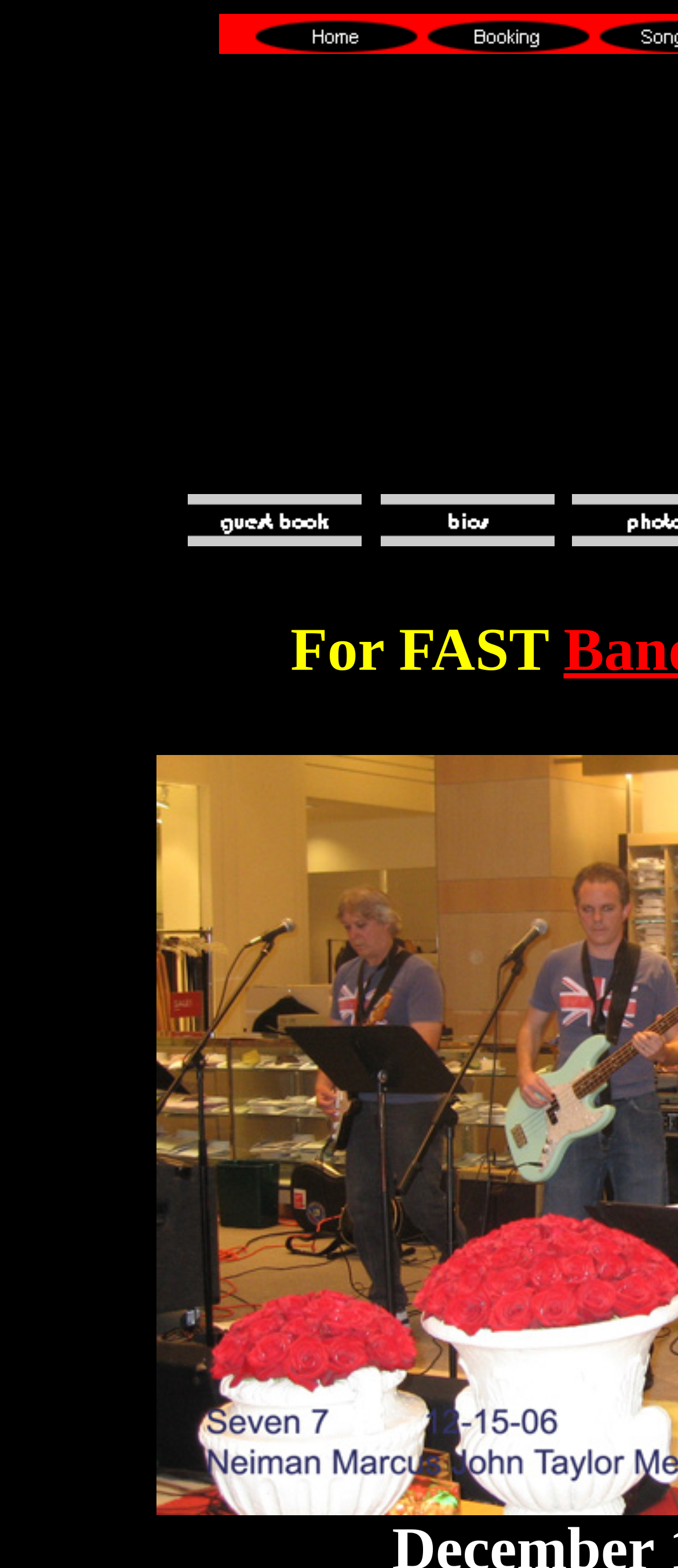Respond to the question below with a concise word or phrase:
How many links are in the top navigation bar?

2